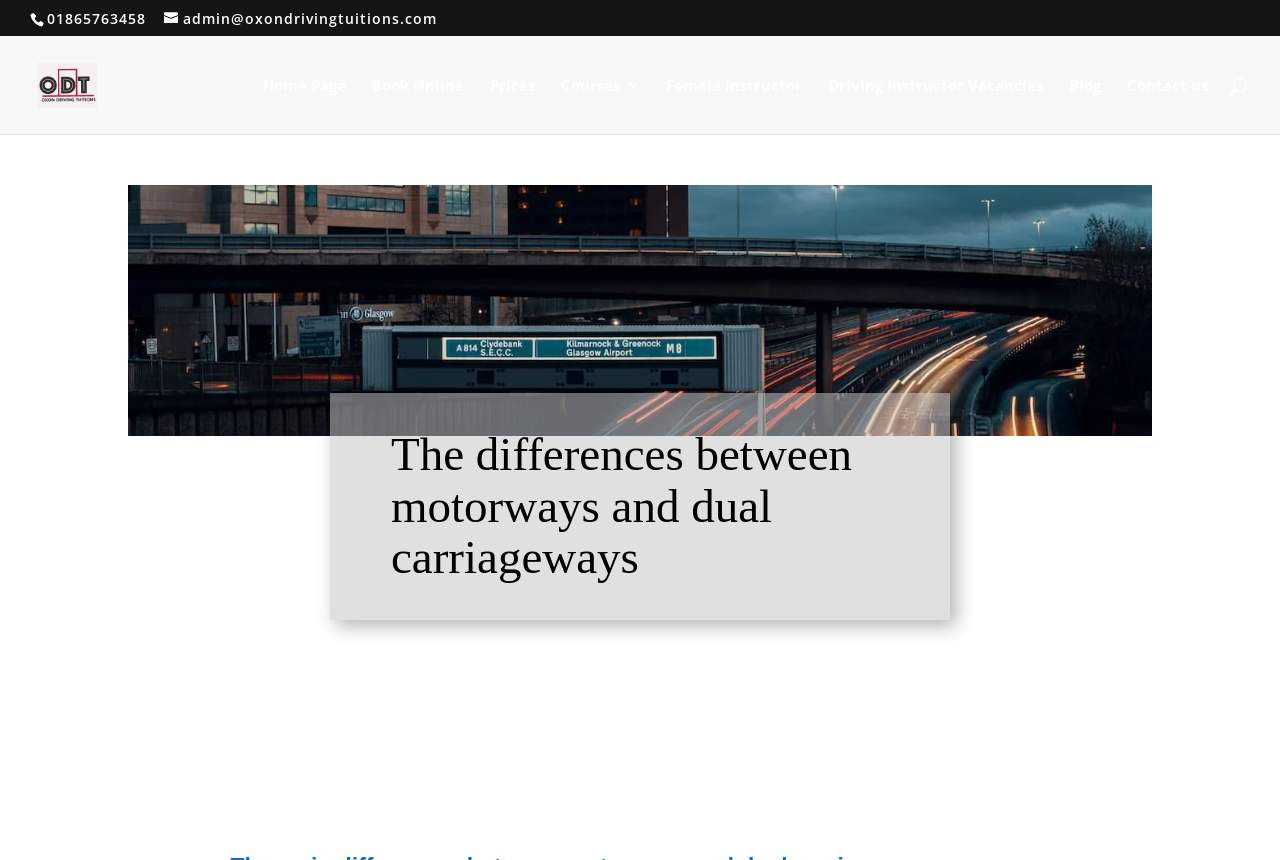Describe the webpage in detail, including text, images, and layout.

The webpage appears to be an article discussing the differences and similarities between motorways and dual carriageways in England. At the top left corner, there is a phone number "01865763458" and an email address "admin@oxondrivingtuitions.com" with a link to the email. Next to the email, there is a link to "Oxon Driving Tuitions" with an accompanying image of the same name.

Below these elements, there is a navigation menu with links to various pages, including "Home Page", "Book Online", "Prices", "Courses 3", "Female instructor", "Driving Instructor Vacancies", "Blog", and "Contact us". These links are arranged horizontally across the page.

On the right side of the page, there is a search box with the label "Search for:". 

The main content of the article is headed by a title "The differences between motorways and dual carriageways" which is located roughly in the middle of the page.